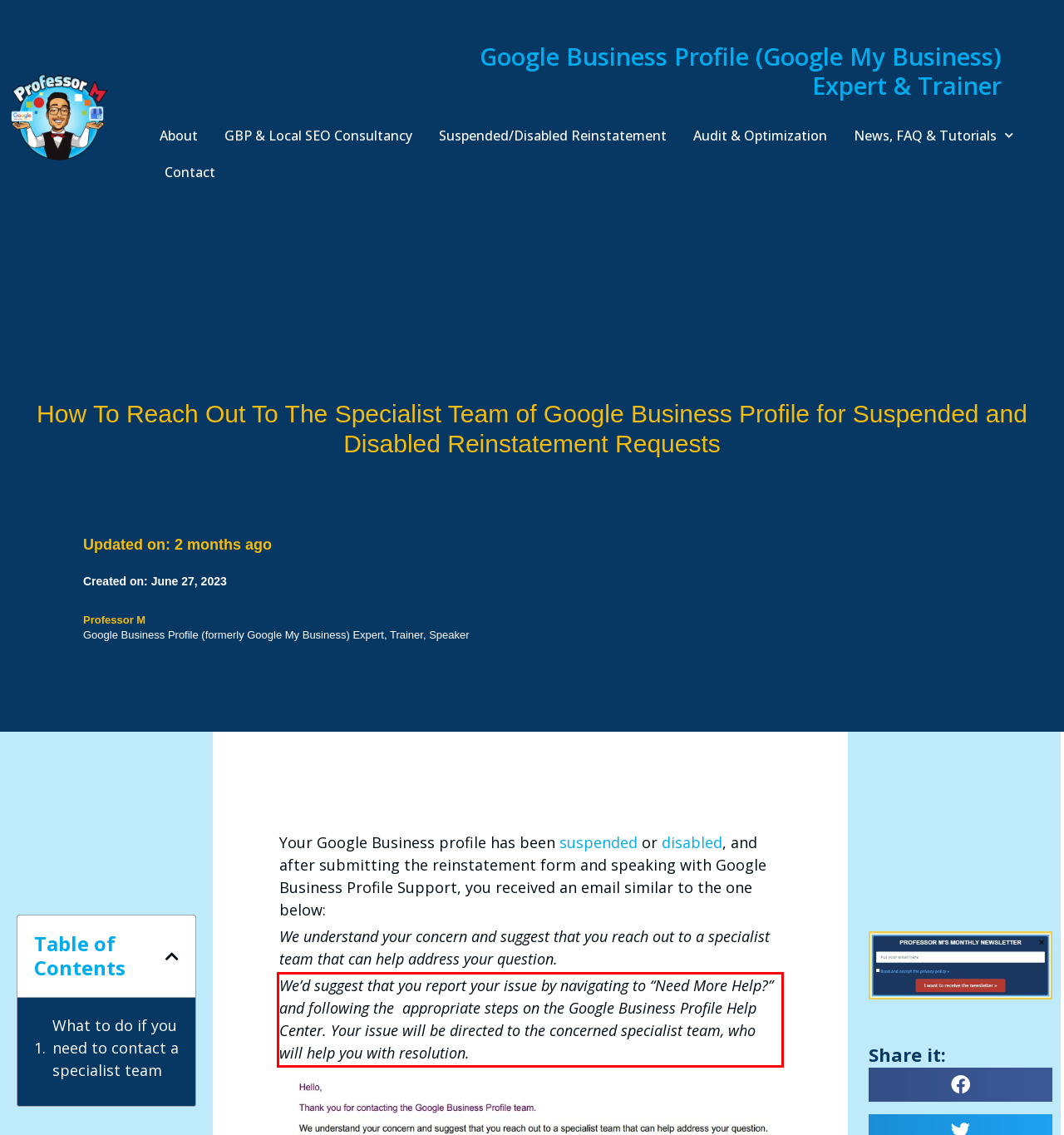Identify the text inside the red bounding box on the provided webpage screenshot by performing OCR.

We’d suggest that you report your issue by navigating to “Need More Help?” and following the appropriate steps on the Google Business Profile Help Center. Your issue will be directed to the concerned specialist team, who will help you with resolution.